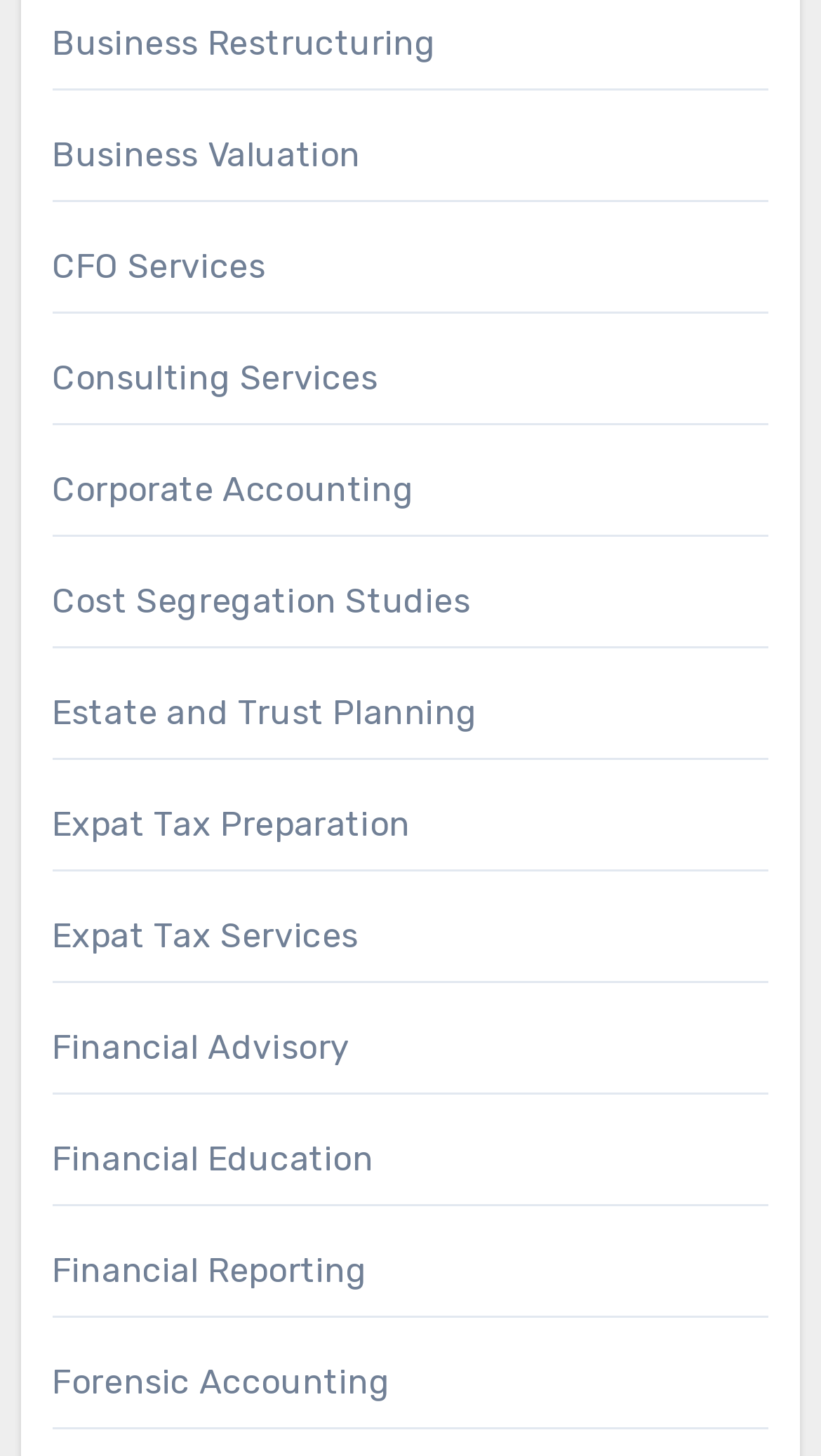Please specify the bounding box coordinates in the format (top-left x, top-left y, bottom-right x, bottom-right y), with values ranging from 0 to 1. Identify the bounding box for the UI component described as follows: Business Valuation

[0.063, 0.092, 0.439, 0.119]